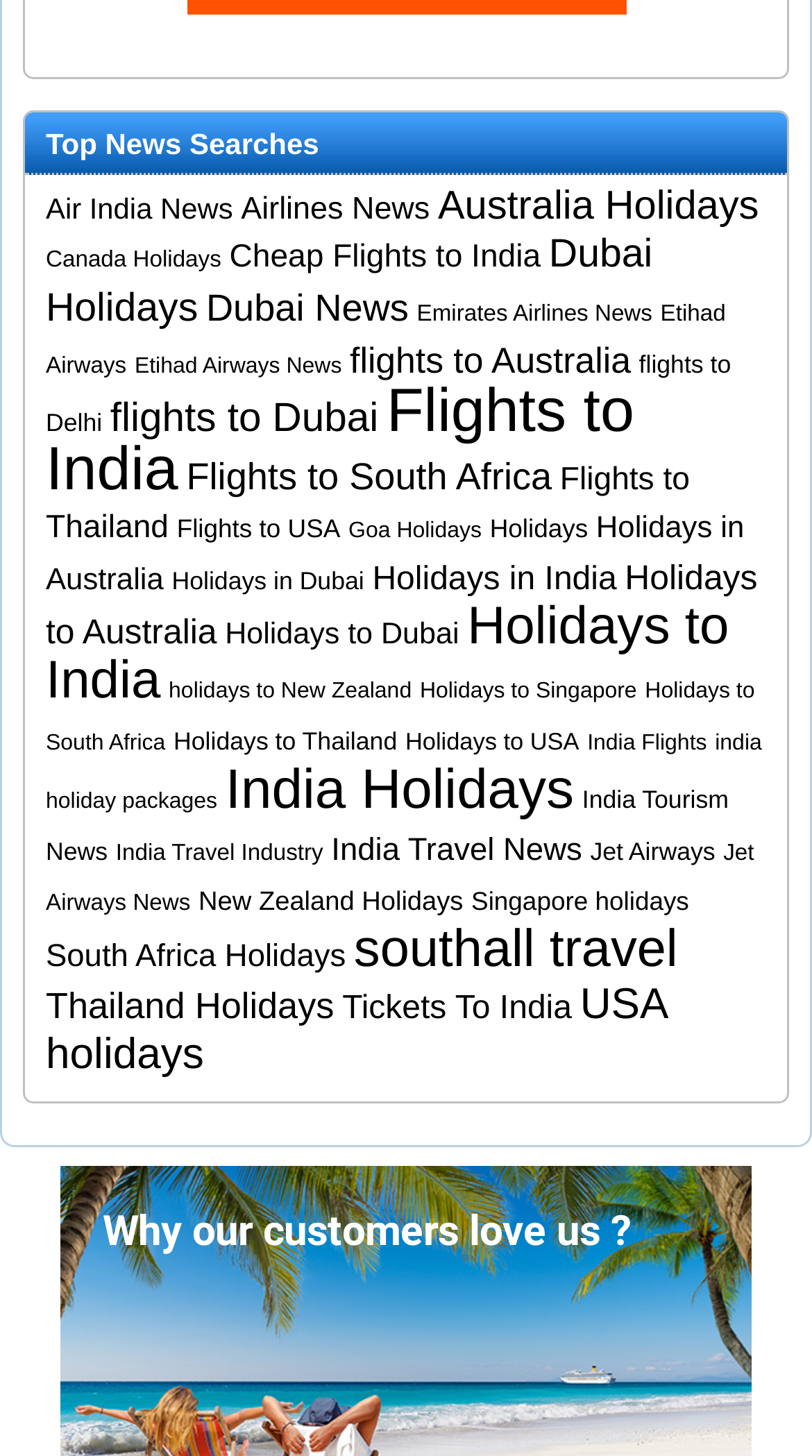Respond to the following question using a concise word or phrase: 
How many links are on this webpage?

52